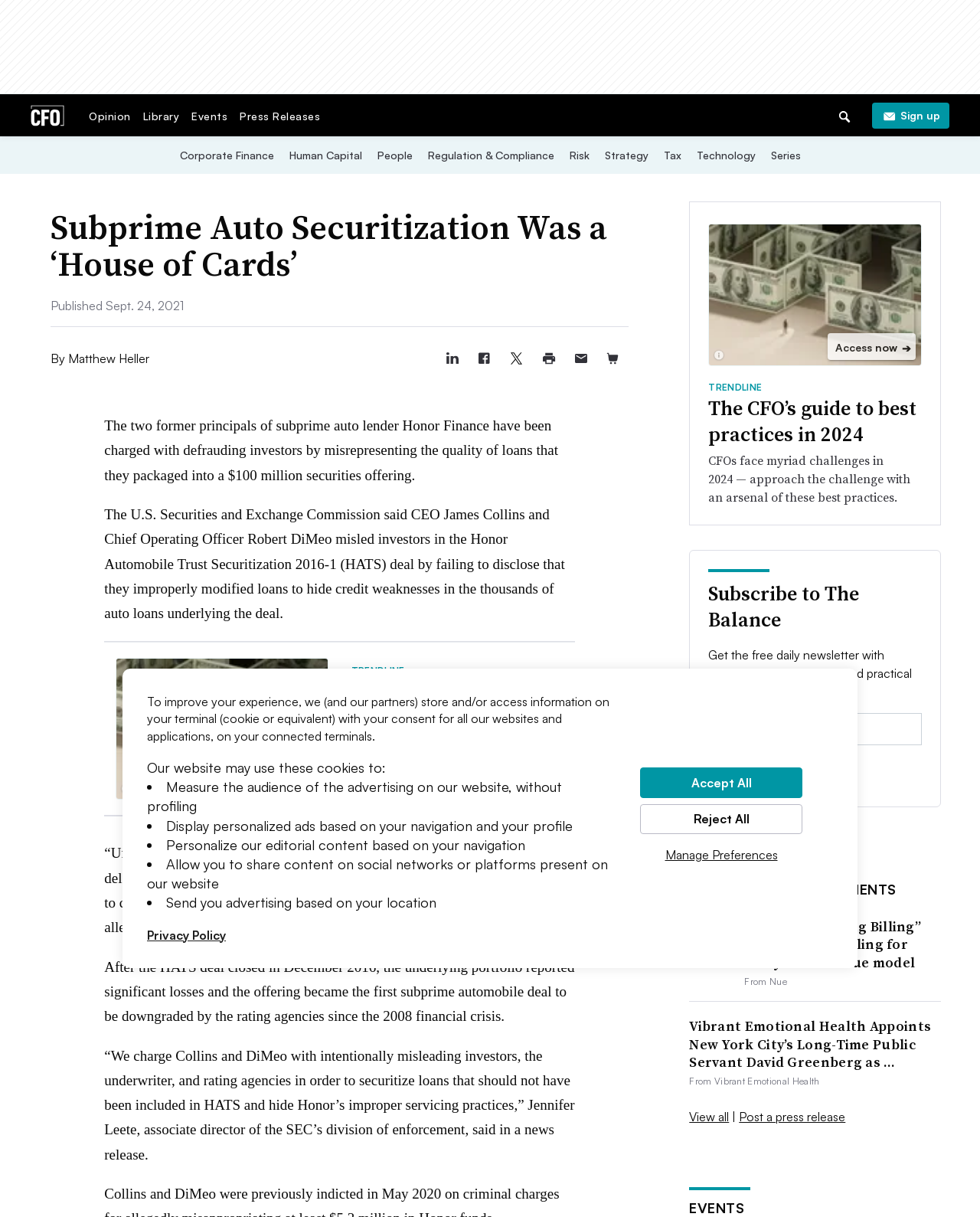Analyze the image and provide a detailed answer to the question: What is the name of the author of the article?

I found the name of the author by reading the text 'By Matthew Heller' which is located below the heading of the article, indicating that Matthew Heller is the author of the article.